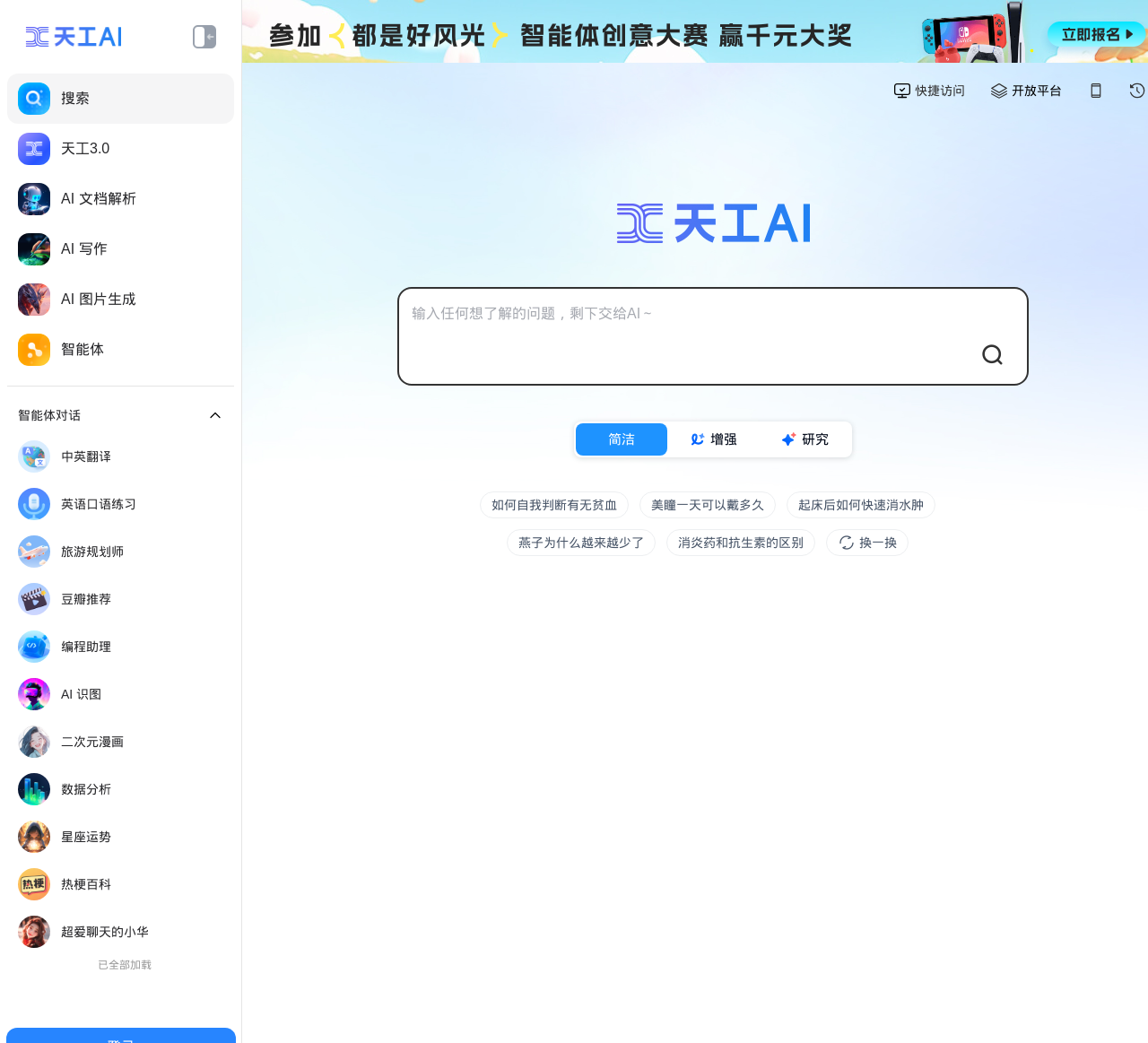What is the main function of this AI assistant?
Based on the screenshot, respond with a single word or phrase.

Search, chat, write, and draw